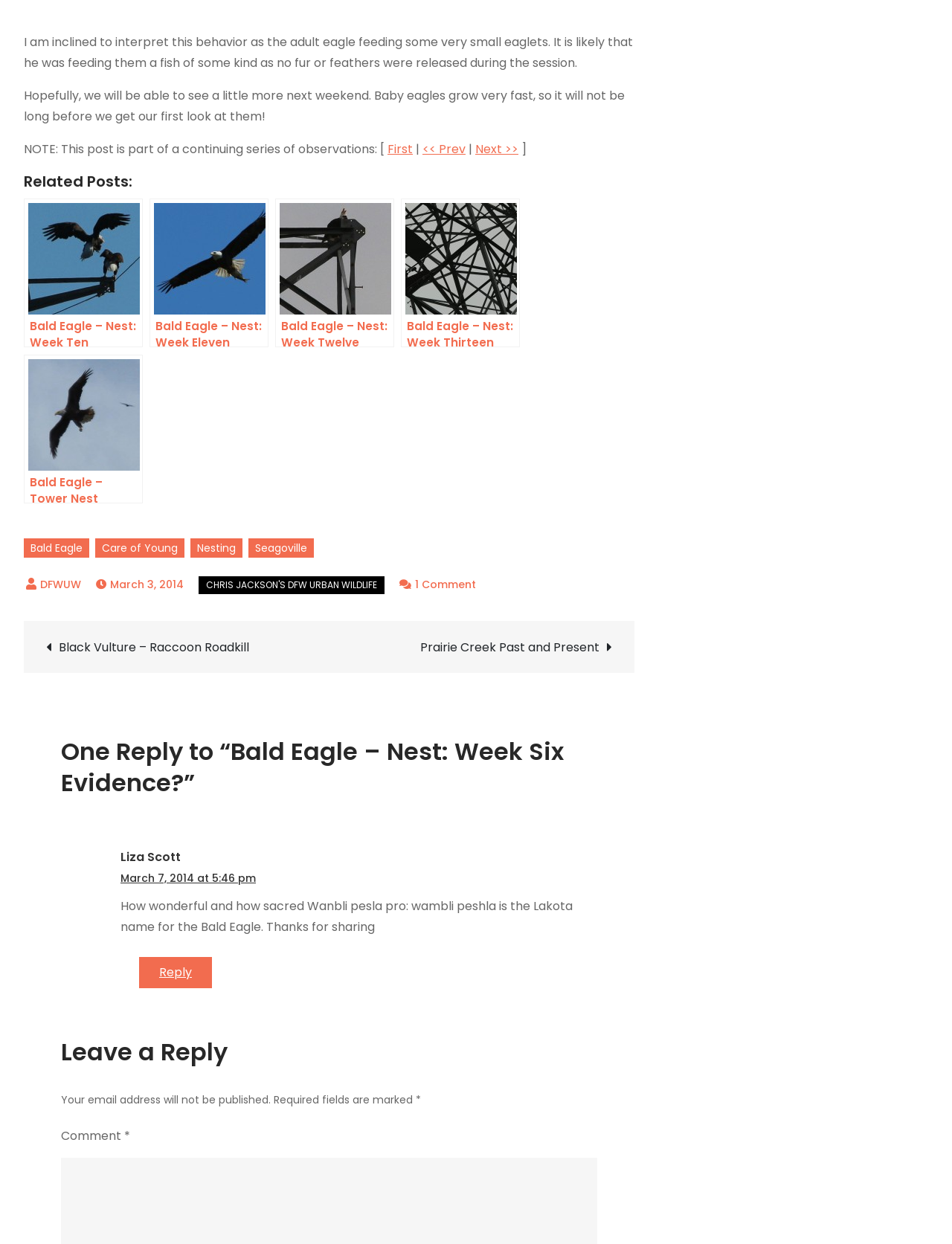Locate the bounding box coordinates of the element that should be clicked to fulfill the instruction: "Click on 'Next >>'".

[0.499, 0.113, 0.545, 0.127]